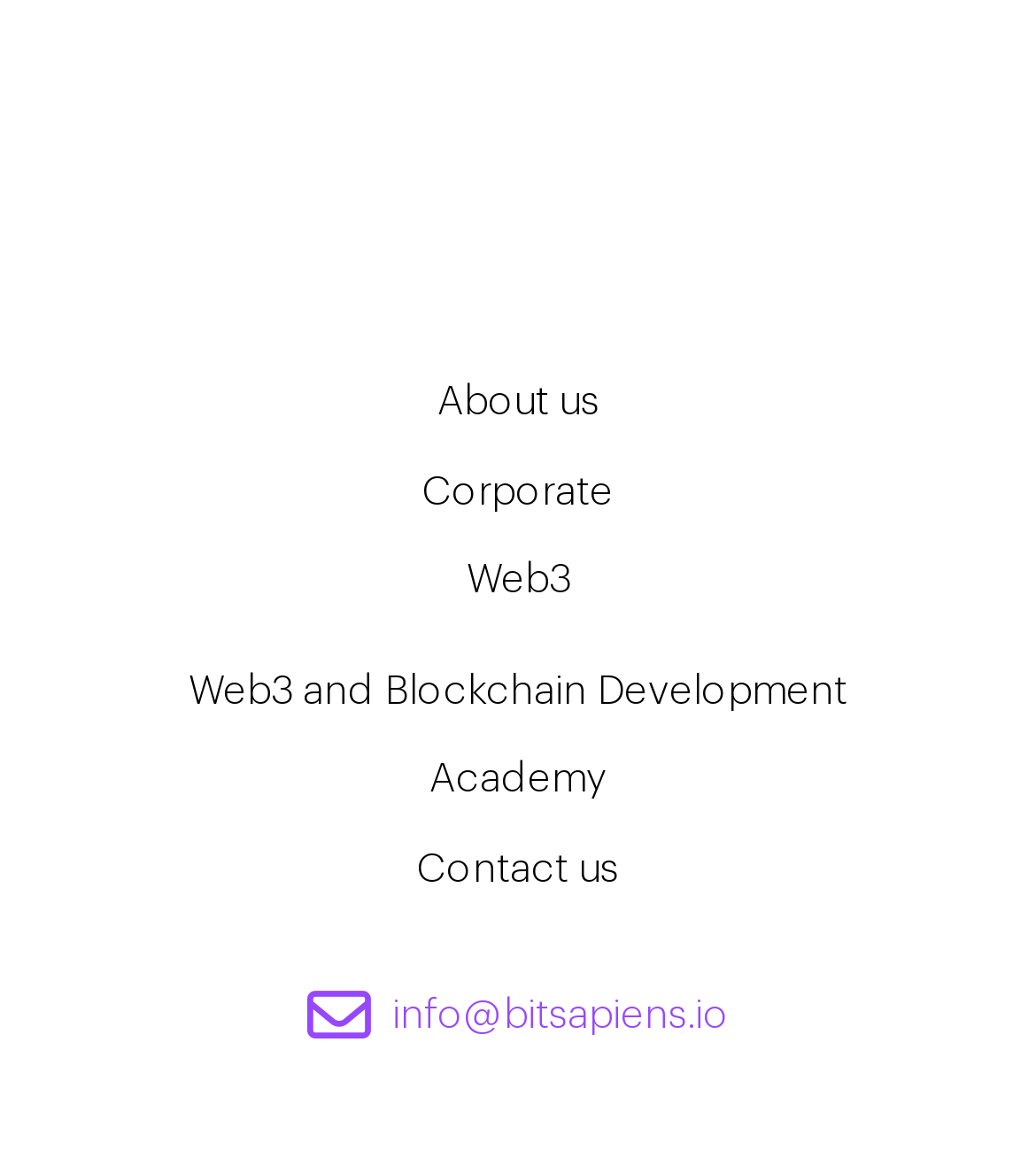How many links are there in the top section?
Using the visual information from the image, give a one-word or short-phrase answer.

3